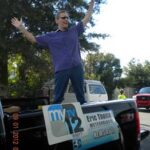Offer a thorough description of the image.

In this lively scene from the 20th Annual Matthews Alive Labor Day Weekend Parade, WBTV Meteorologist Eric Thomas can be seen enthusiastically engaging with the crowd from the back of a pickup truck. Dressed in a casual purple shirt and jeans, he stands confidently with arms raised, embodying the festive spirit of the event. The truck is prominently adorned with a sign for My TV12, highlighting his connection to the news network. This image captures a moment of celebration and community, reflecting the festive atmosphere of the parade.